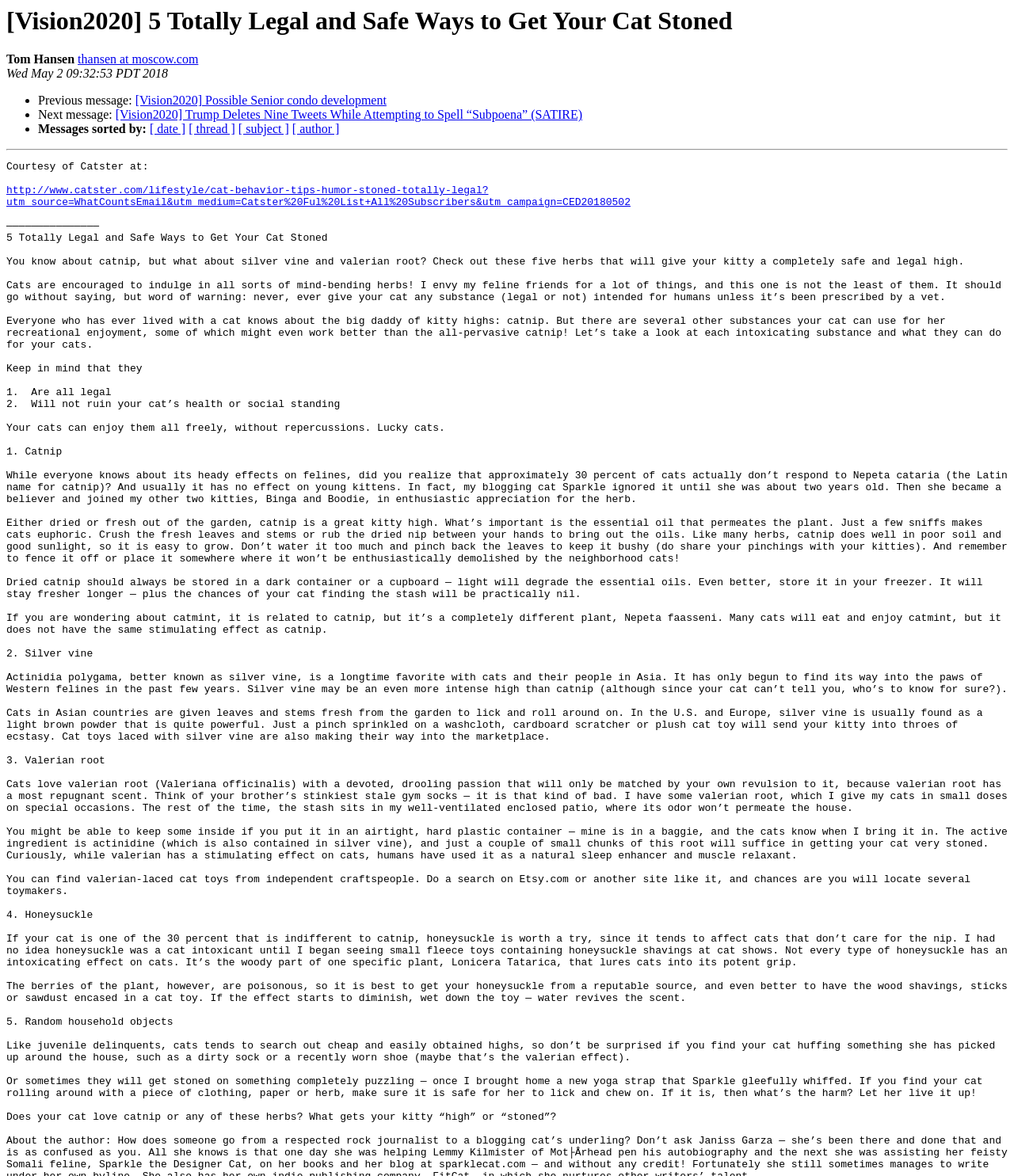Use a single word or phrase to answer this question: 
What is the date of the article?

Wed May 2 09:32:53 PDT 2018